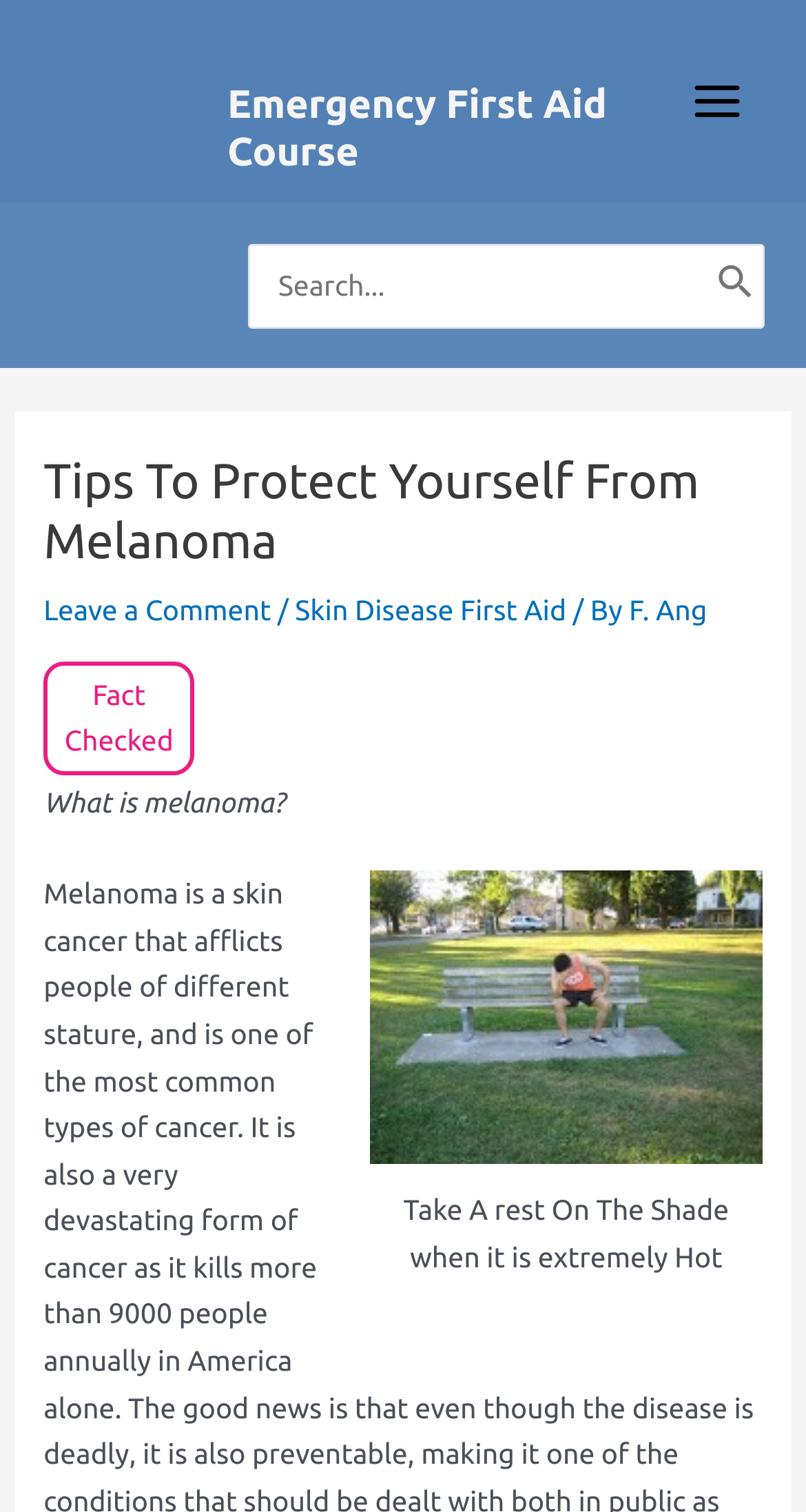What is the first tip to protect yourself from melanoma?
Based on the visual content, answer with a single word or a brief phrase.

Take a rest on the shade